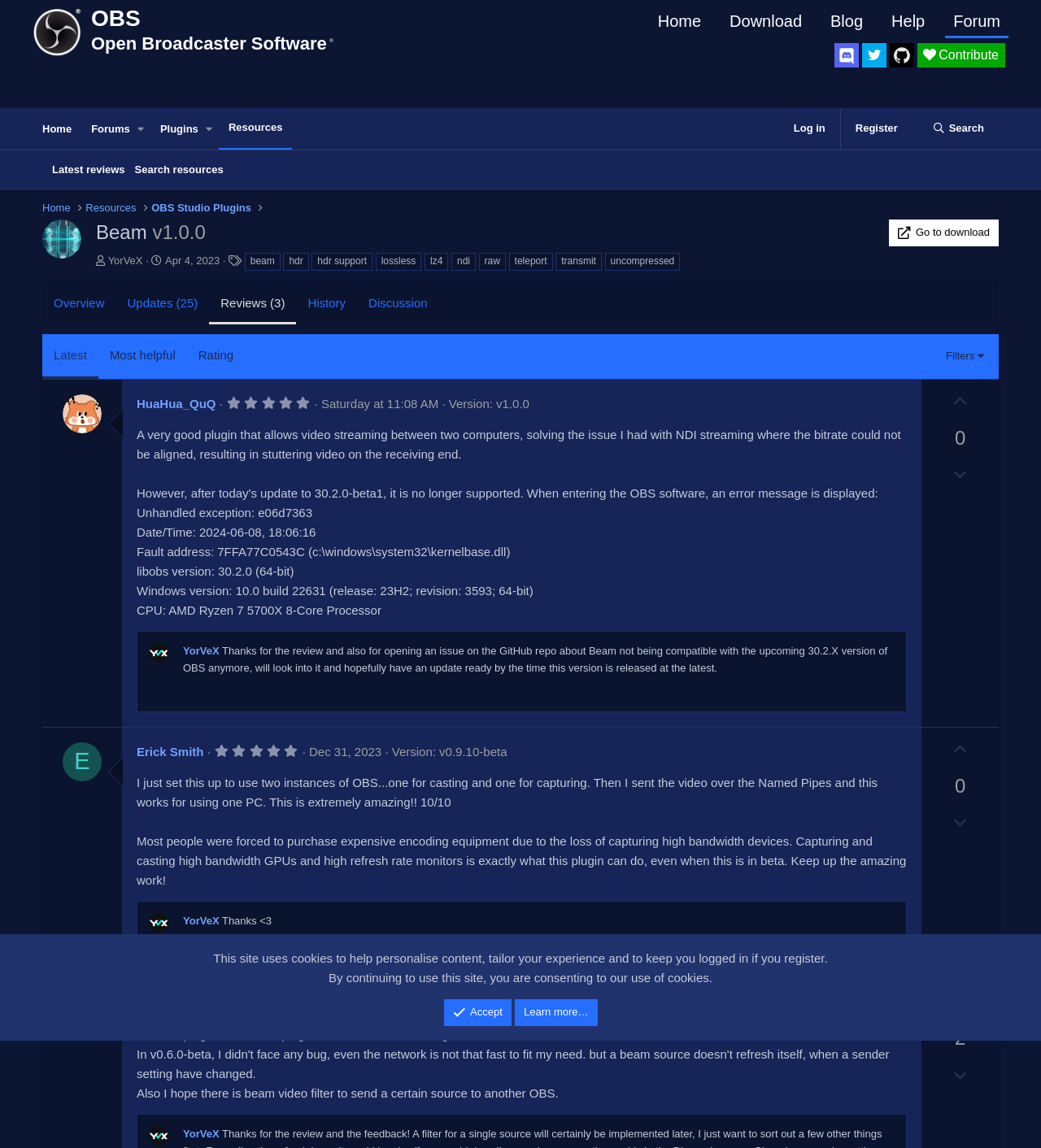Identify the bounding box coordinates for the UI element described as follows: "Dec 31, 2023". Ensure the coordinates are four float numbers between 0 and 1, formatted as [left, top, right, bottom].

[0.297, 0.648, 0.367, 0.66]